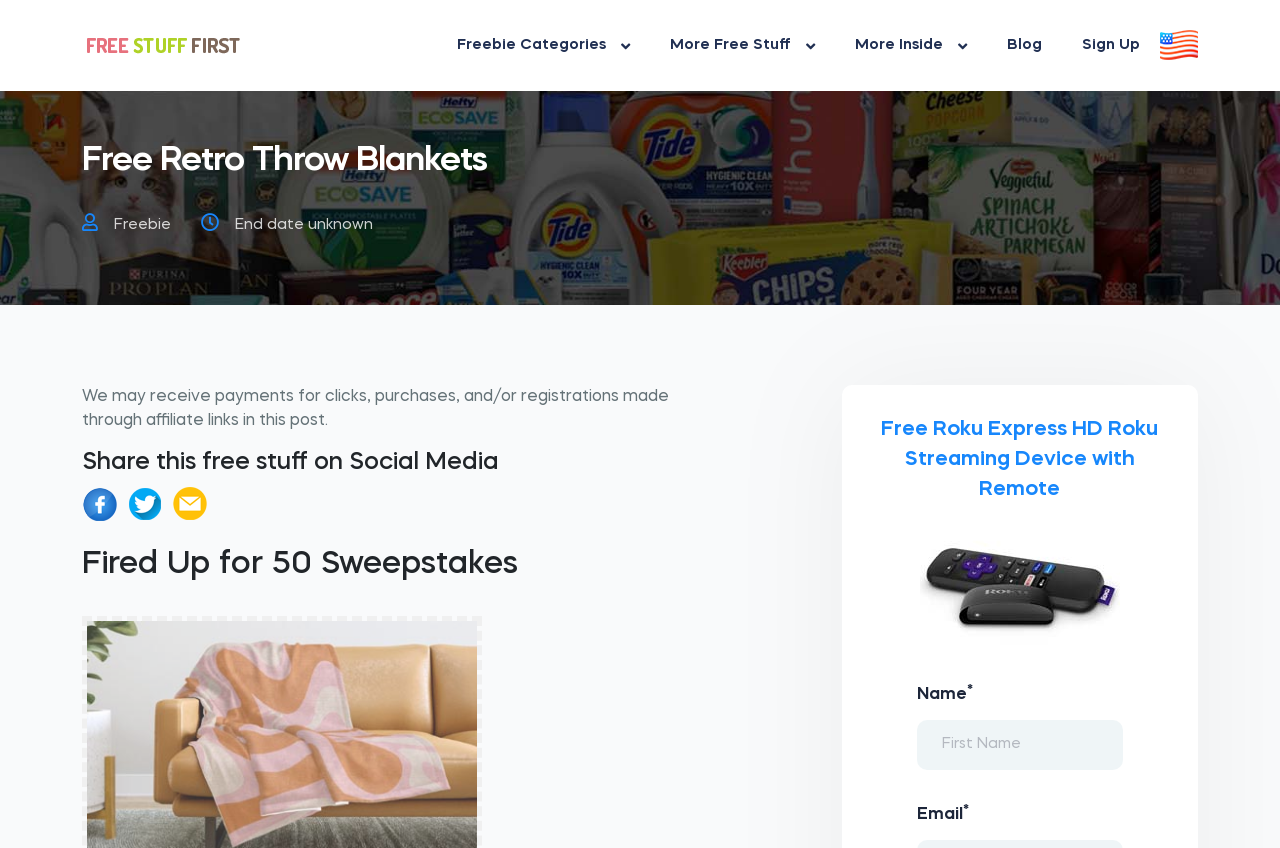Find the bounding box coordinates of the clickable area that will achieve the following instruction: "Enter your first name".

[0.716, 0.849, 0.877, 0.908]